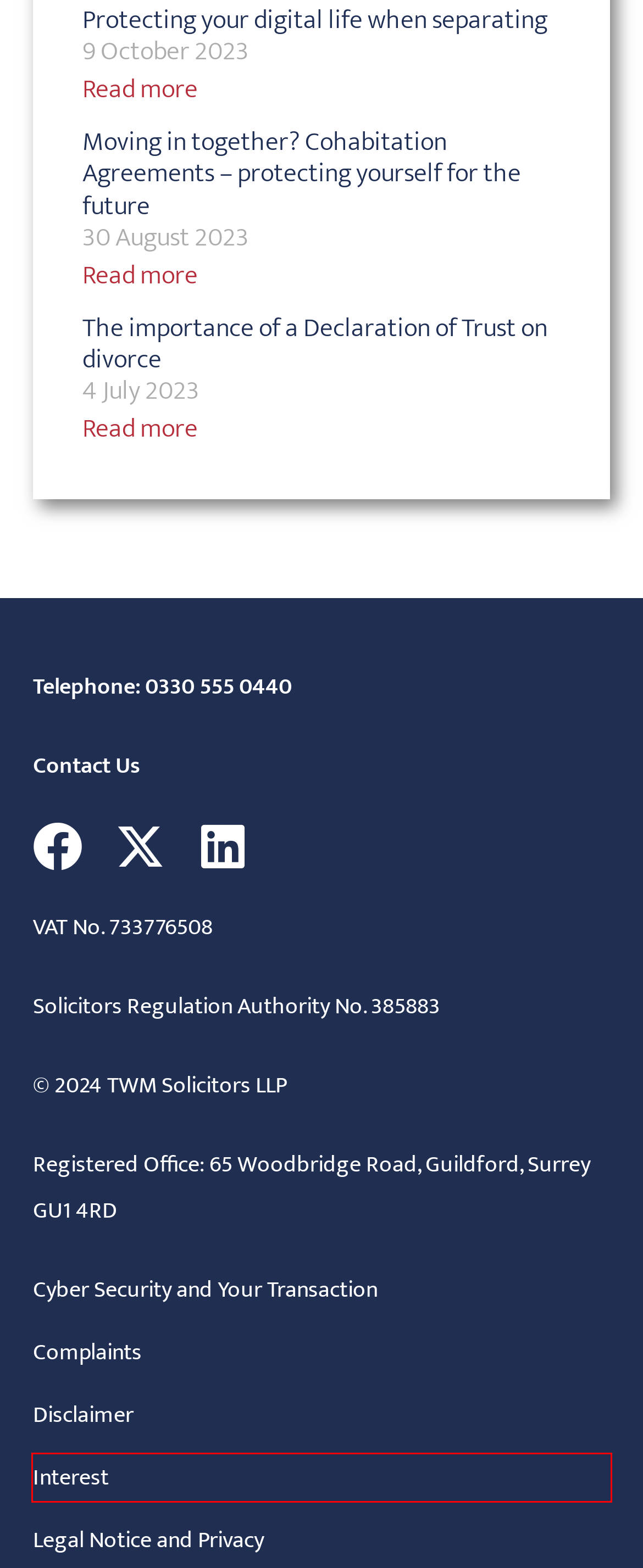Using the screenshot of a webpage with a red bounding box, pick the webpage description that most accurately represents the new webpage after the element inside the red box is clicked. Here are the candidates:
A. Disclaimer | TWM Solicitors
B. Moving in together? Cohabitation Agreements | TWM Solicitors
C. The importance of a Declaration of Trust on divorce | TWM Solicitors
D. Legal Notice and Privacy | TWM Solicitors
E. Cyber Security and Your Transaction | TWM Solicitors
F. Complaints | TWM Solicitors
G. Interest | TWM Solicitors LLP
H. Contact us | TWM Solicitors

G